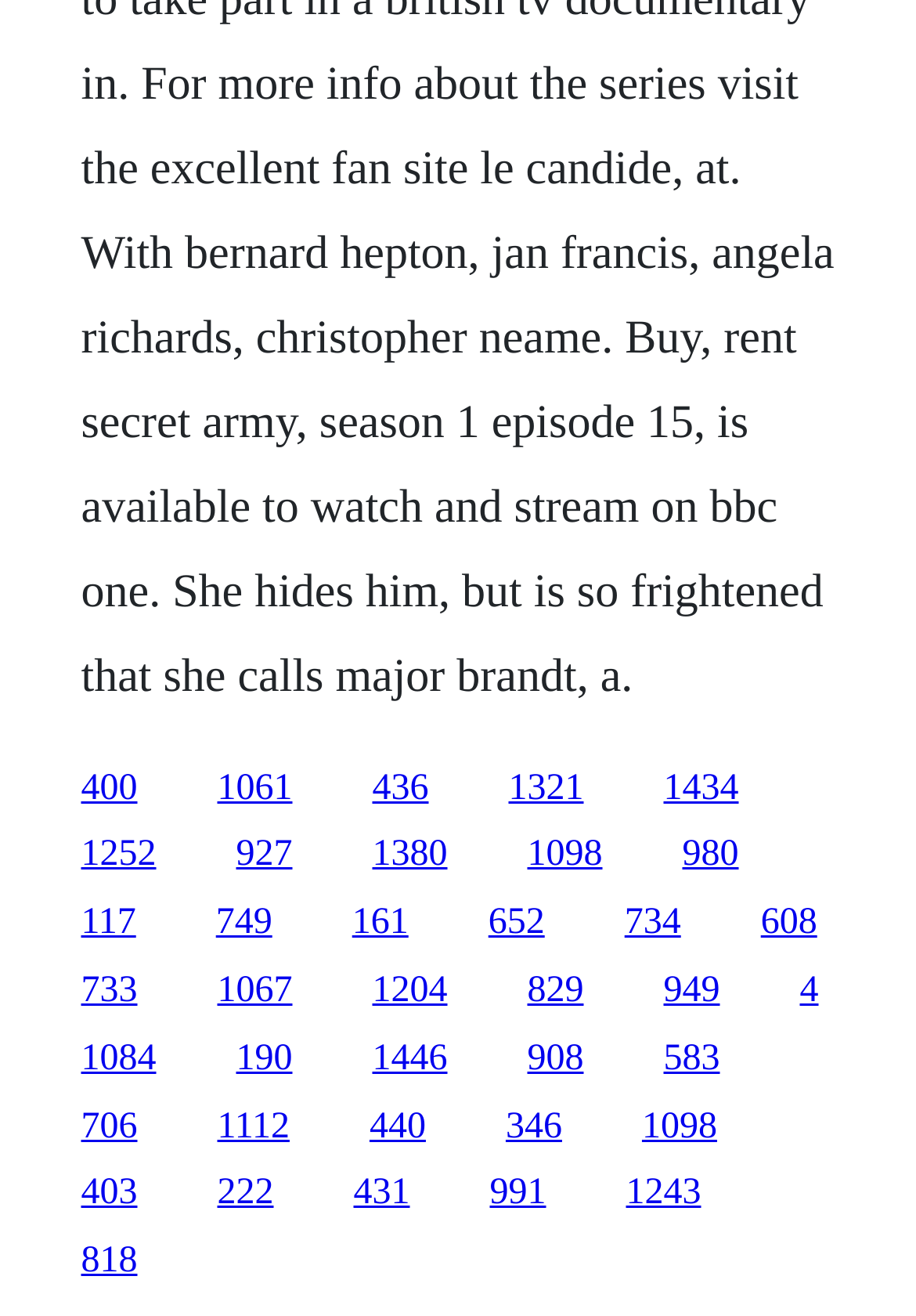Locate the bounding box coordinates of the element that should be clicked to fulfill the instruction: "access the fifteenth link".

[0.576, 0.737, 0.637, 0.768]